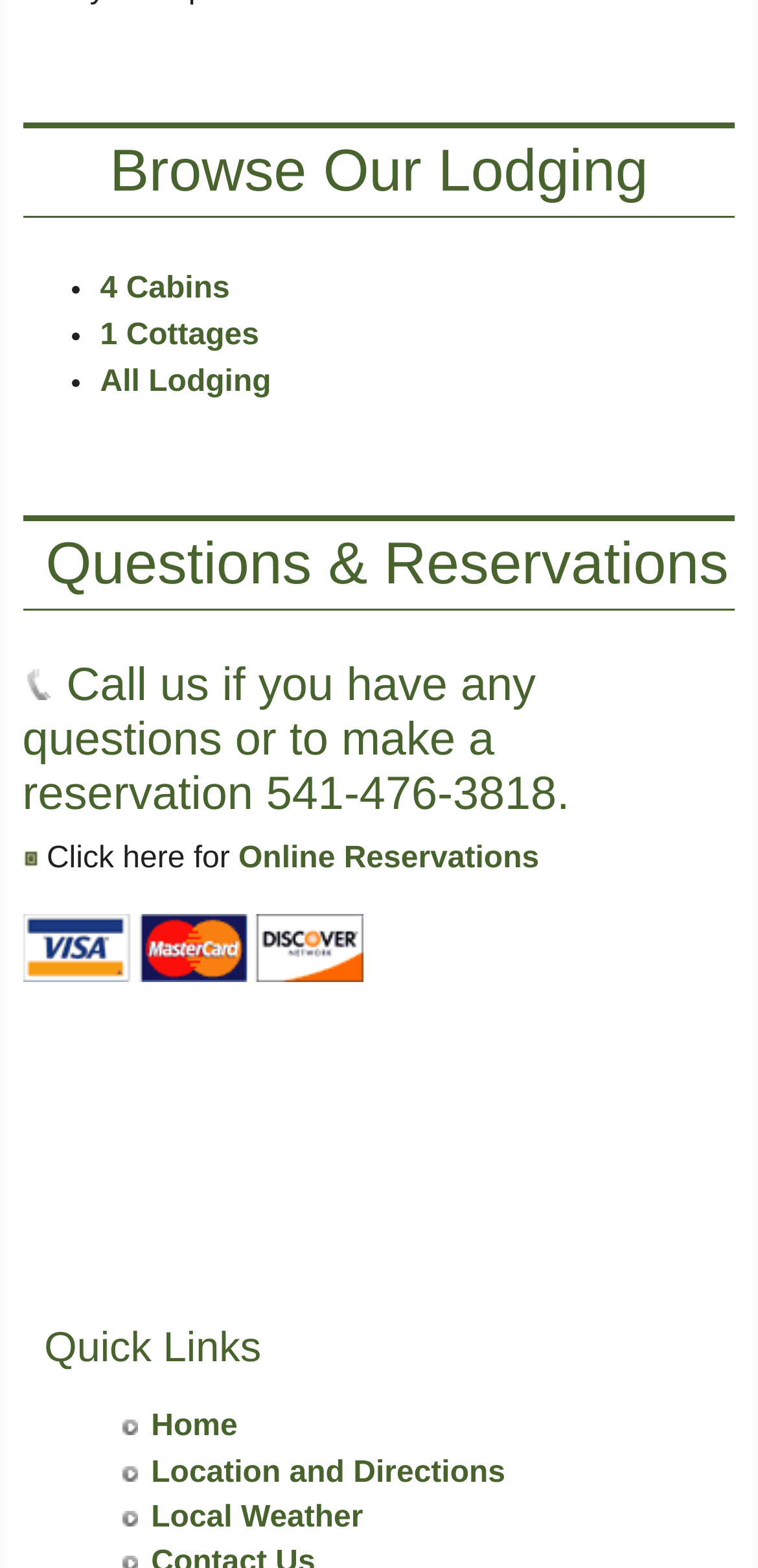Identify the bounding box for the described UI element: "Home".

[0.199, 0.899, 0.313, 0.92]